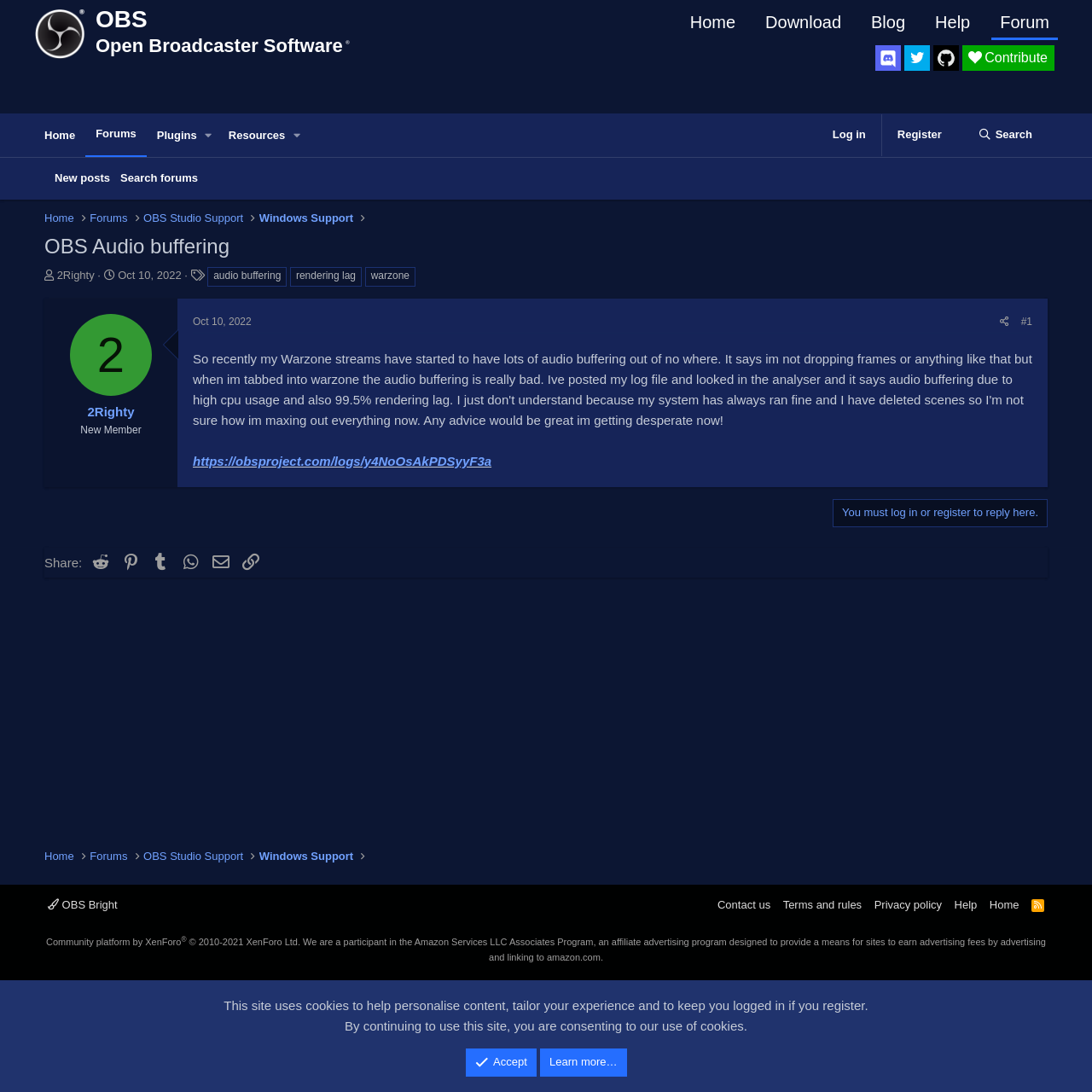What is the name of the software discussed in the forum?
Use the screenshot to answer the question with a single word or phrase.

OBS